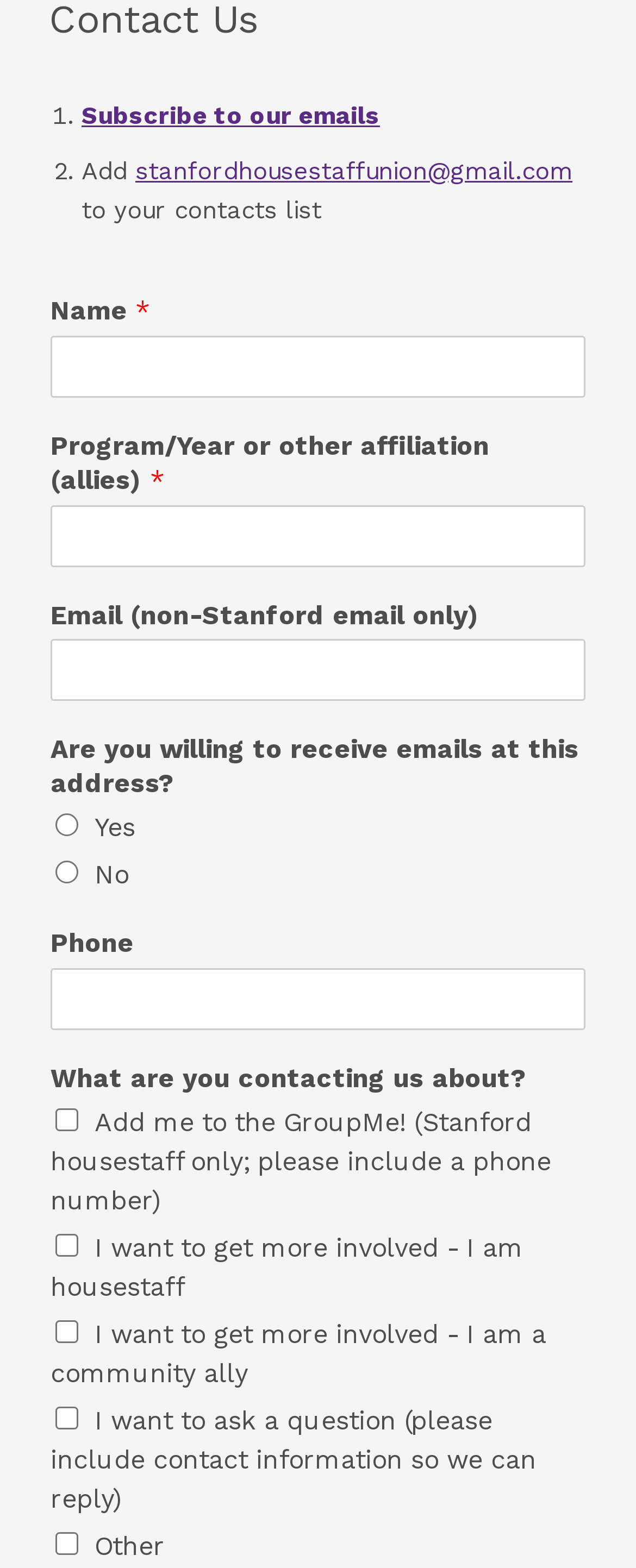Please identify the bounding box coordinates of the clickable region that I should interact with to perform the following instruction: "Subscribe to our emails". The coordinates should be expressed as four float numbers between 0 and 1, i.e., [left, top, right, bottom].

[0.128, 0.065, 0.597, 0.083]